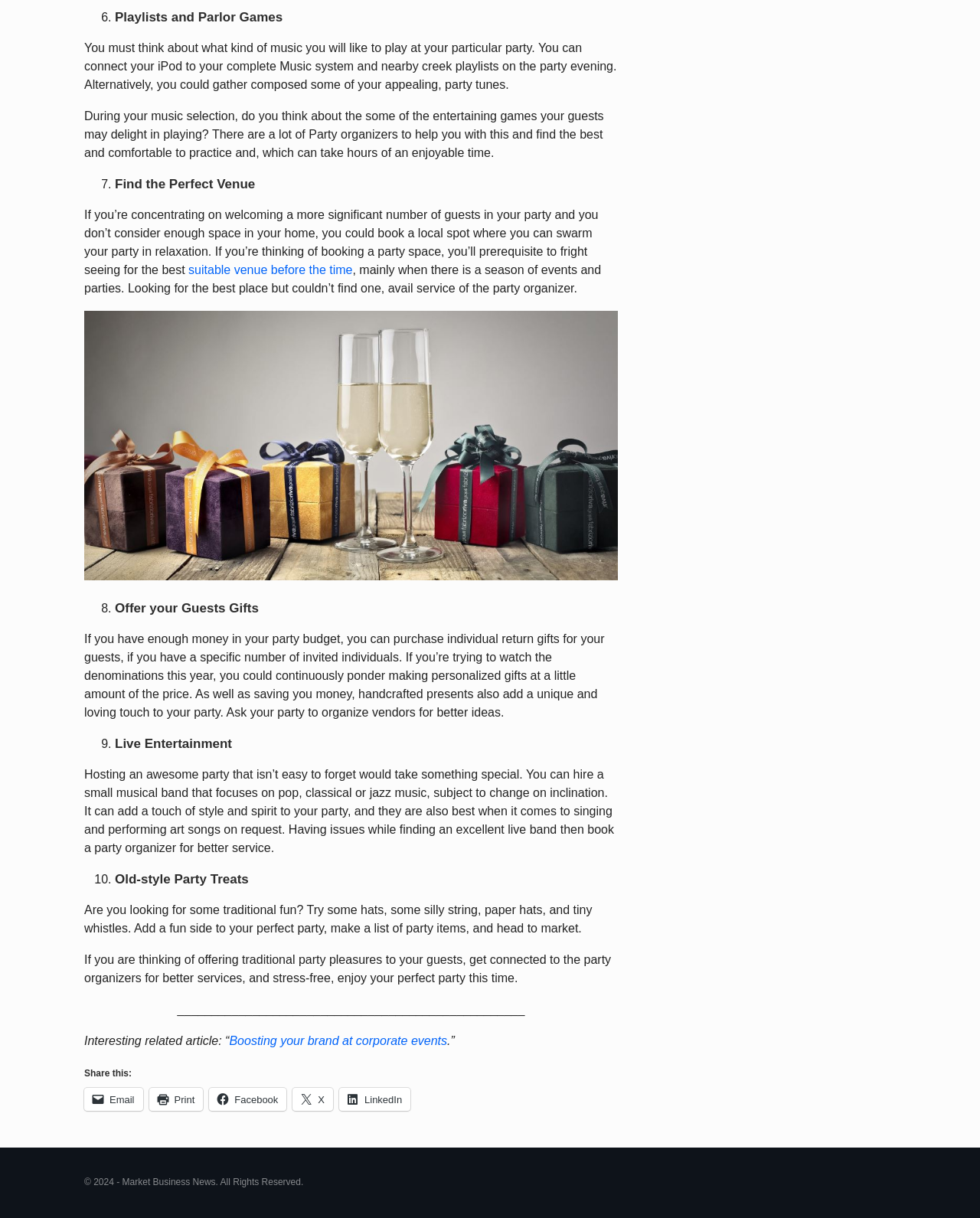What is the last step in preparing for a party? Based on the screenshot, please respond with a single word or phrase.

Add traditional fun